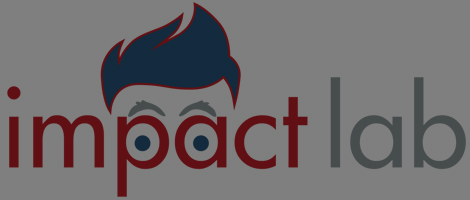What is the shape of the graphic element in the logo?
Answer the question with a detailed and thorough explanation.

The logo of 'Impact Lab' features a playful blue graphic element resembling a cartoon face with prominent eyes and a stylized hairstyle, which adds a vibrant touch to the branding.